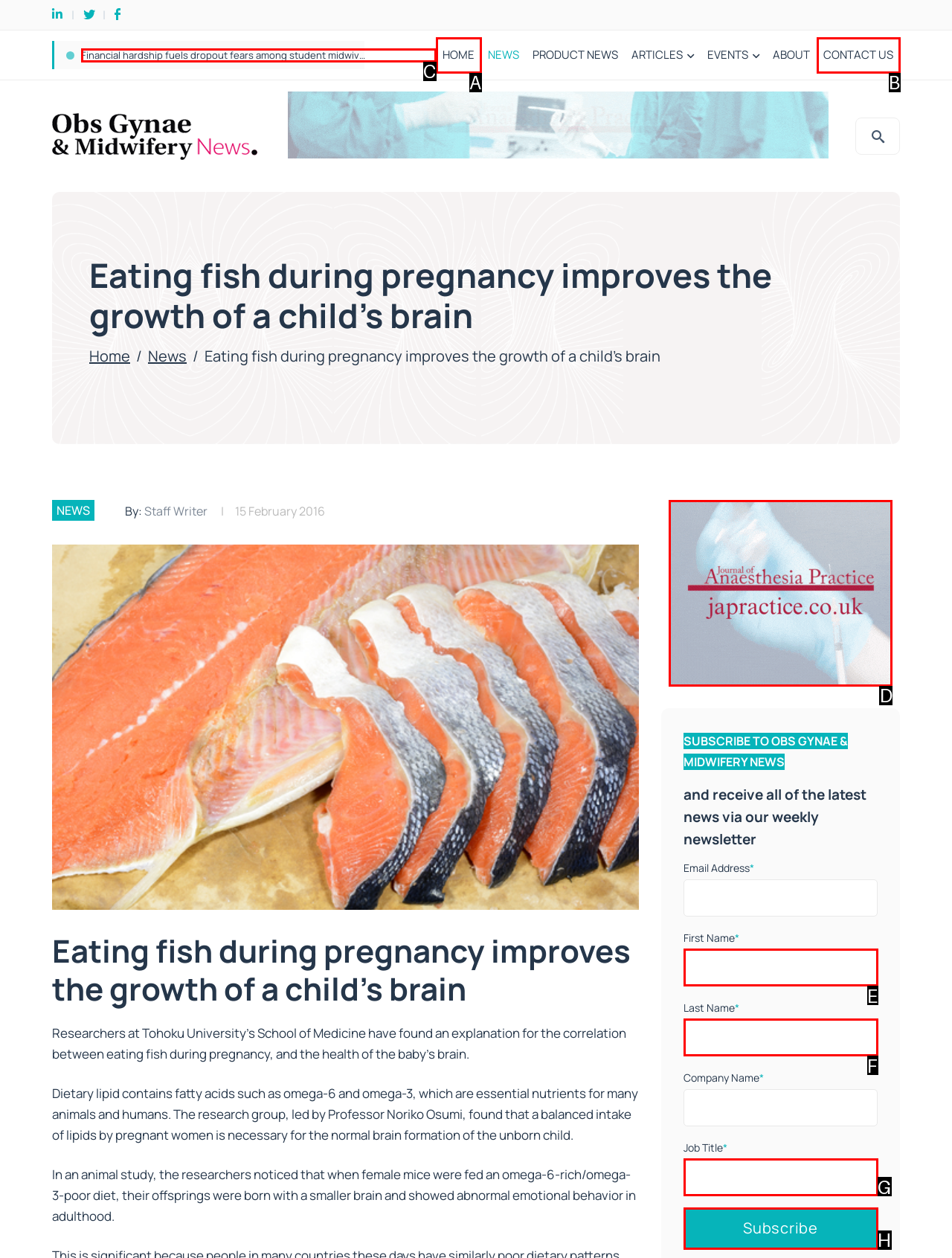Point out the letter of the HTML element you should click on to execute the task: Subscribe to OBS GYNAE & MIDWIFERY NEWS
Reply with the letter from the given options.

H